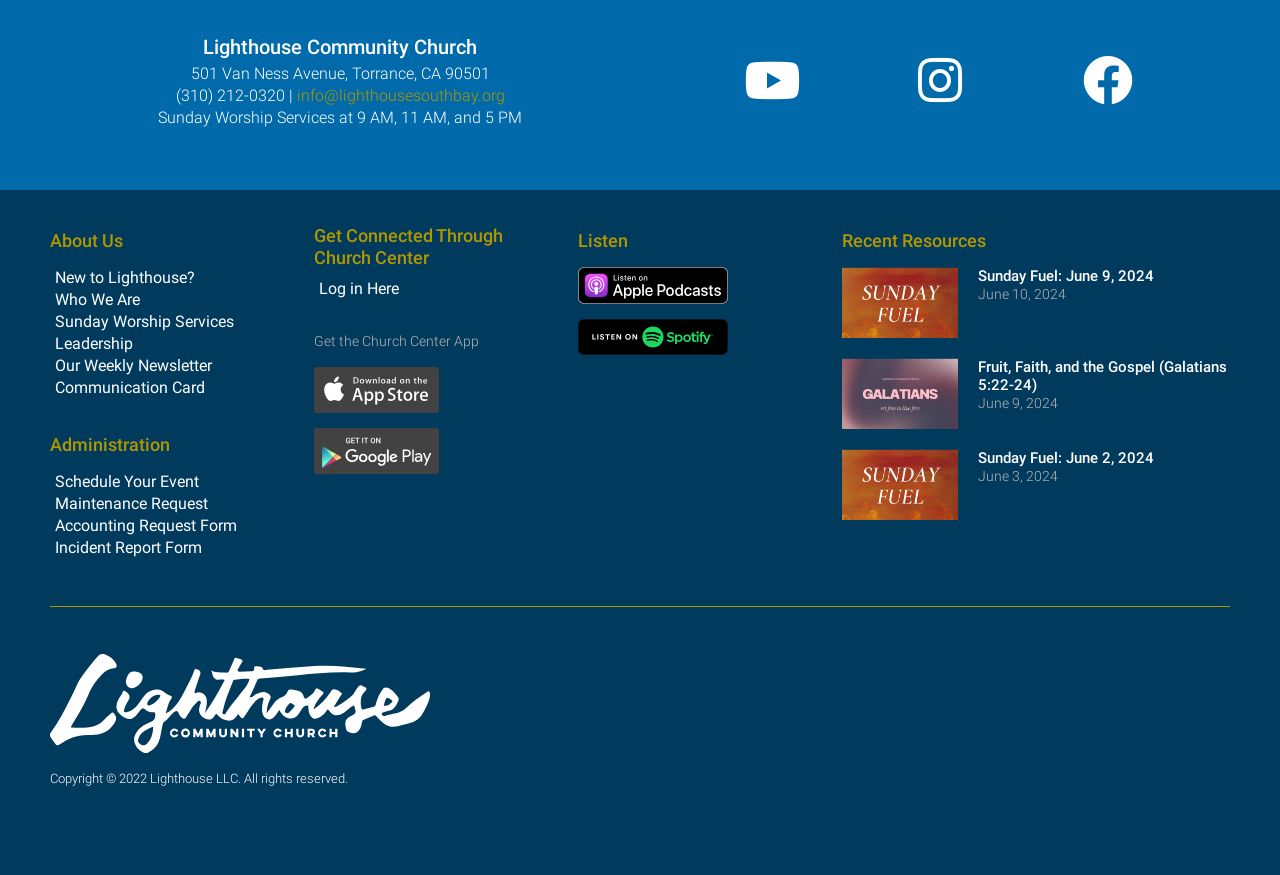Locate the bounding box coordinates of the UI element described by: "Schedule Your Event". The bounding box coordinates should consist of four float numbers between 0 and 1, i.e., [left, top, right, bottom].

[0.039, 0.538, 0.23, 0.564]